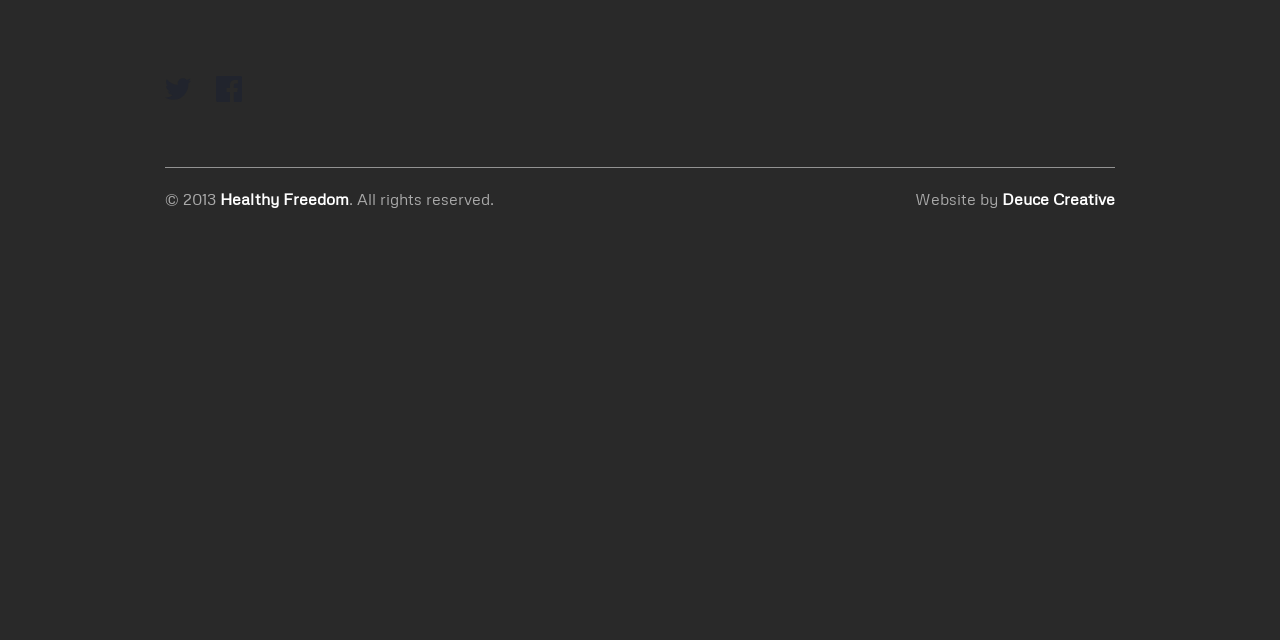Please determine the bounding box coordinates, formatted as (top-left x, top-left y, bottom-right x, bottom-right y), with all values as floating point numbers between 0 and 1. Identify the bounding box of the region described as: Deuce Creative

[0.783, 0.296, 0.871, 0.327]